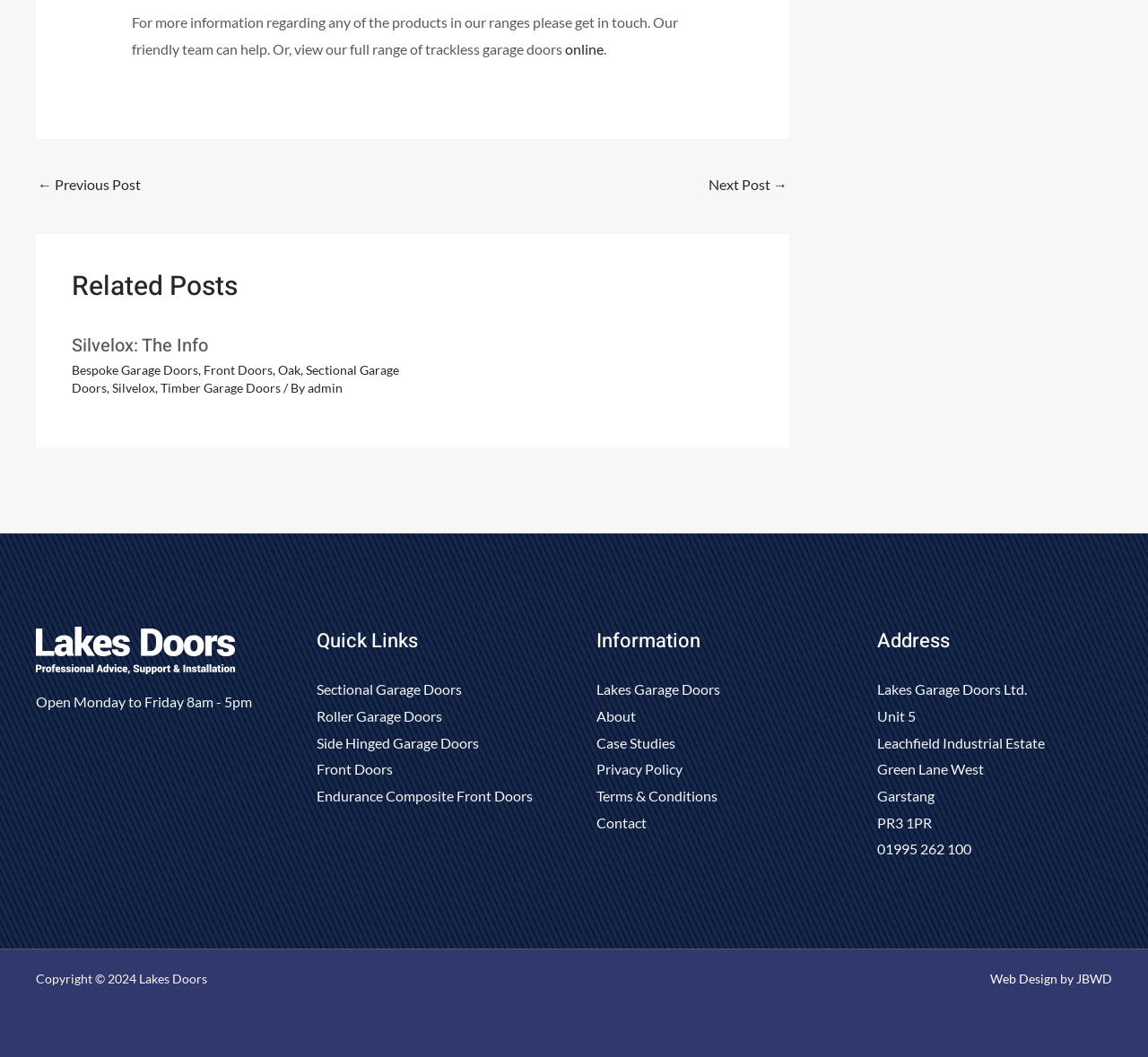Find the bounding box coordinates for the HTML element described as: "Side Hinged Garage Doors". The coordinates should consist of four float values between 0 and 1, i.e., [left, top, right, bottom].

[0.275, 0.694, 0.417, 0.71]